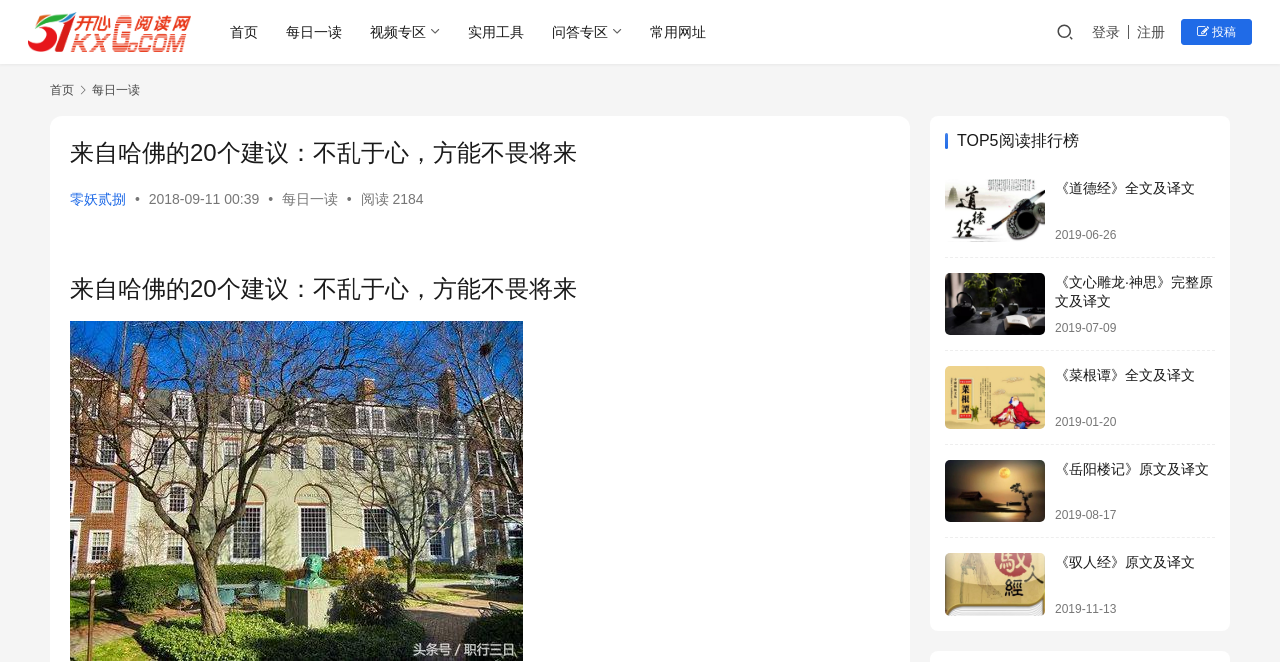Identify the bounding box coordinates for the region of the element that should be clicked to carry out the instruction: "Read the article about moral integrity". The bounding box coordinates should be four float numbers between 0 and 1, i.e., [left, top, right, bottom].

[0.738, 0.412, 0.816, 0.506]